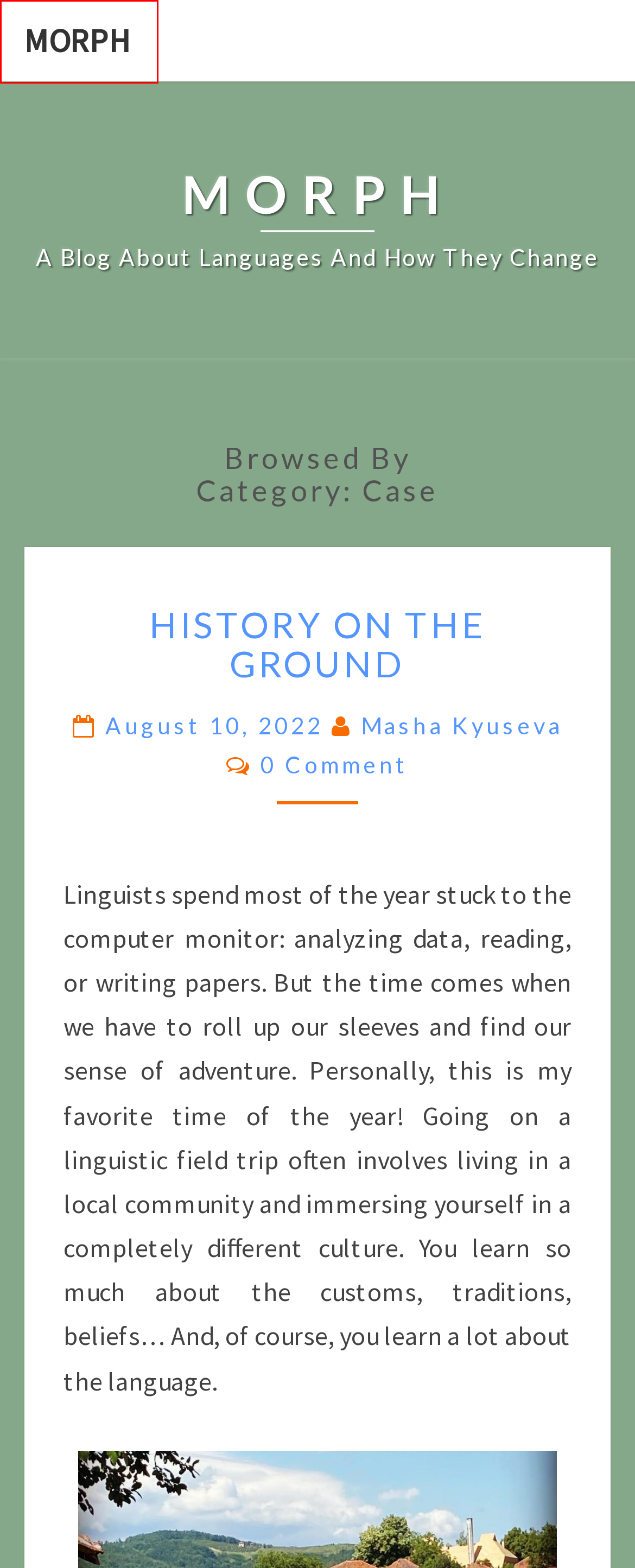Look at the screenshot of the webpage and find the element within the red bounding box. Choose the webpage description that best fits the new webpage that will appear after clicking the element. Here are the candidates:
A. History on the Ground – MORPH
B. June 2022 – MORPH
C. November 2021 – MORPH
D. September 2021 – MORPH
E. September 2018 – MORPH
F. October 2018 – MORPH
G. MORPH – A blog about languages and how they change
H. July 2022 – MORPH

G